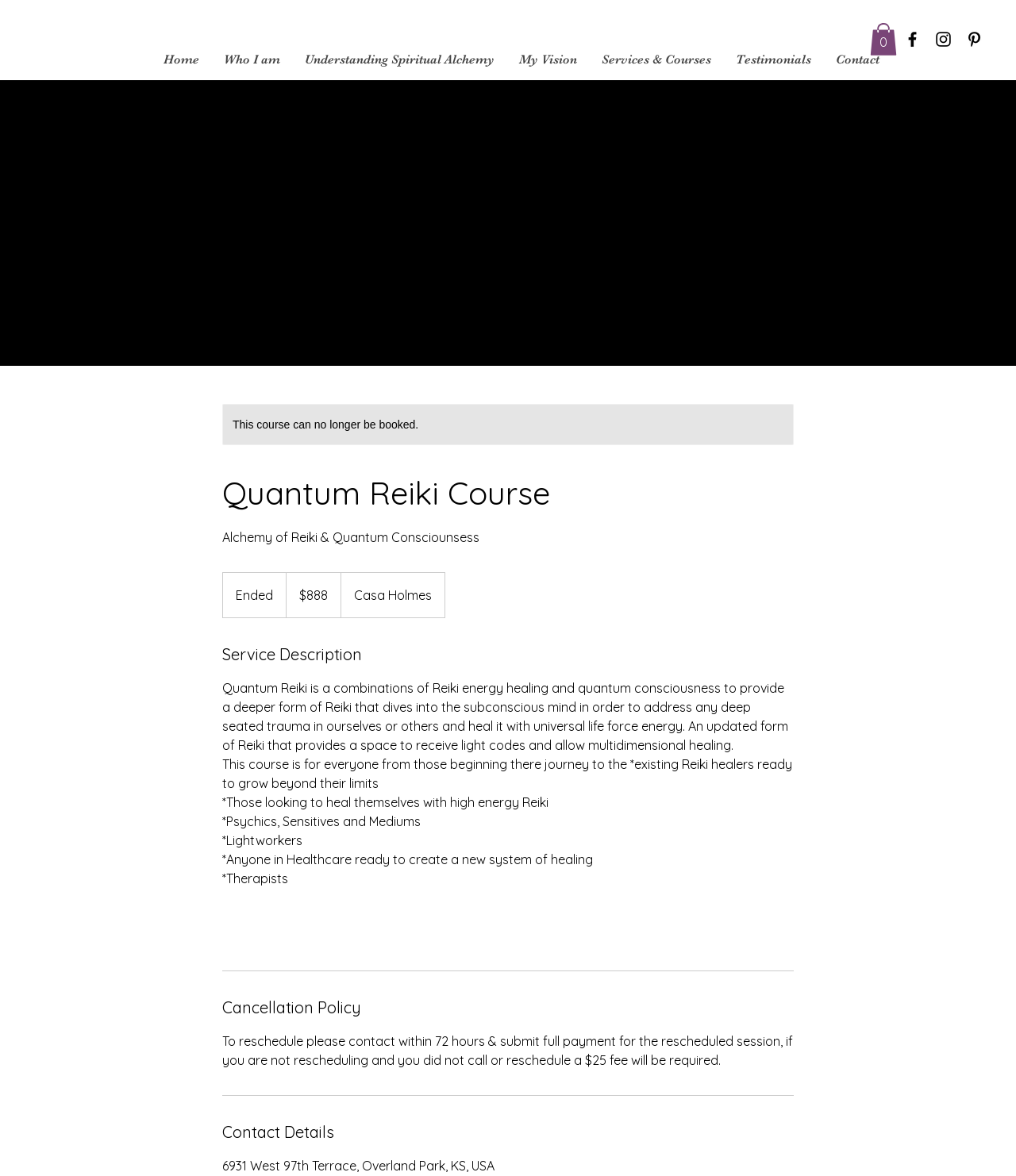What is the name of the course? Analyze the screenshot and reply with just one word or a short phrase.

Quantum Reiki Course